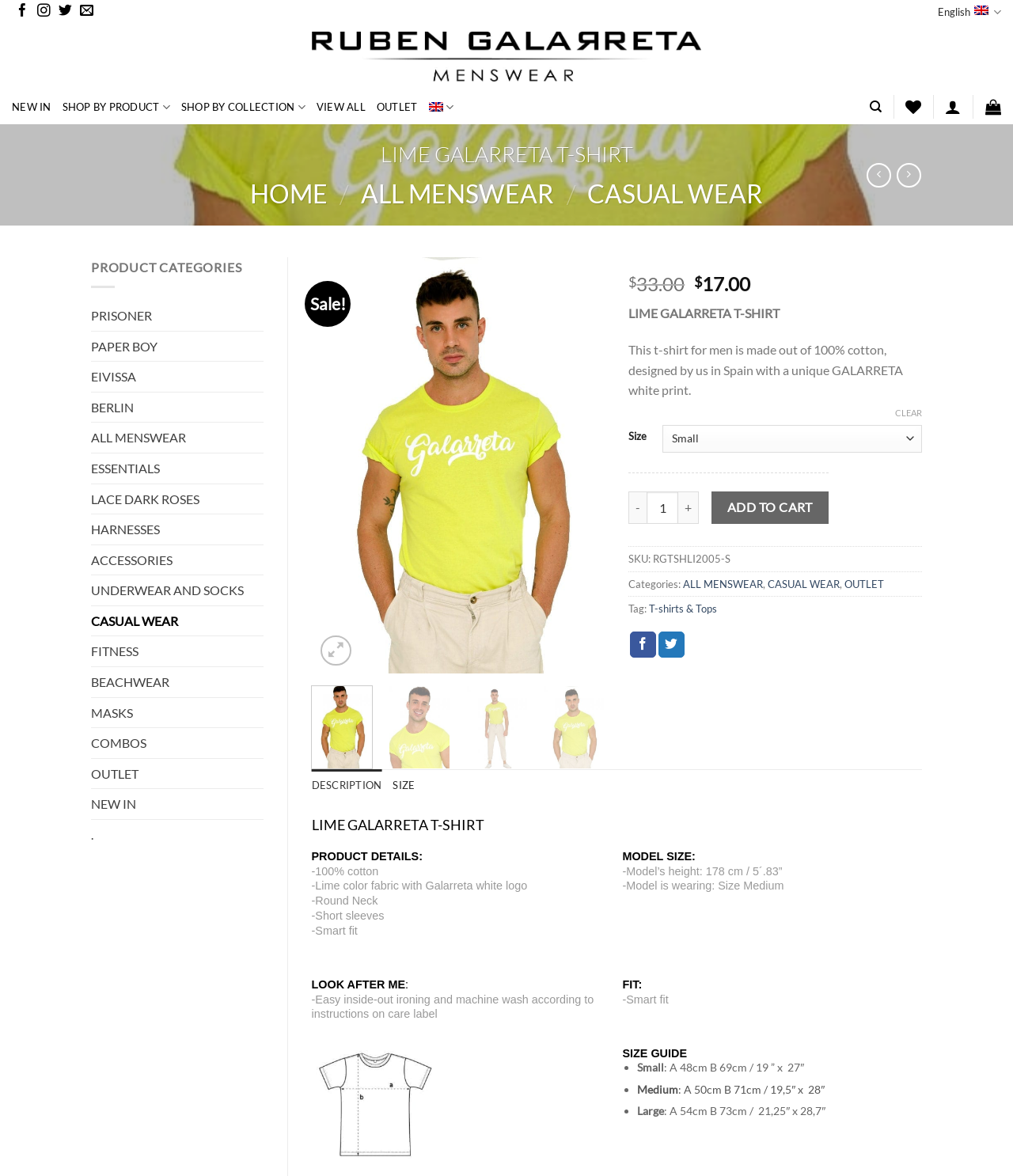Describe the webpage in detail, including text, images, and layout.

This webpage is about a men's t-shirt, specifically the "Lime Galarreta T-shirt" designed by Ruben Galarreta, a menswear fashion brand from Spain. 

At the top of the page, there are several links to follow the brand on social media platforms, such as Facebook, Instagram, and Twitter, as well as a link to send an email. On the top right, there is a language selection link with an English flag icon.

Below the social media links, there is a navigation menu with links to "NEW IN", "SHOP BY PRODUCT", "SHOP BY COLLECTION", "VIEW ALL", "OUTLET", and "English". 

The main content of the page is divided into two sections. On the left, there is a product category menu with links to various categories, such as "PRISONER", "PAPER BOY", "EIVISSA", and more. 

On the right, there is a product description section. It starts with a heading "LIME GALARRETA T-SHIRT" and a breadcrumb navigation menu with links to "HOME", "ALL MENSWEAR", and "CASUAL WEAR". 

Below the breadcrumb menu, there is a product image with a "Previous" and "Next" button to navigate through the product images. The product description text explains that the t-shirt is made of 100% cotton, designed in Spain with a unique GALARRETA white print. 

There is also a section displaying the original and current prices of the product, with a discount. The user can select the product size from a dropdown menu and adjust the product quantity using "+" and "-" buttons. 

Finally, there is an "ADD TO CART" button, followed by the product's SKU and categories.